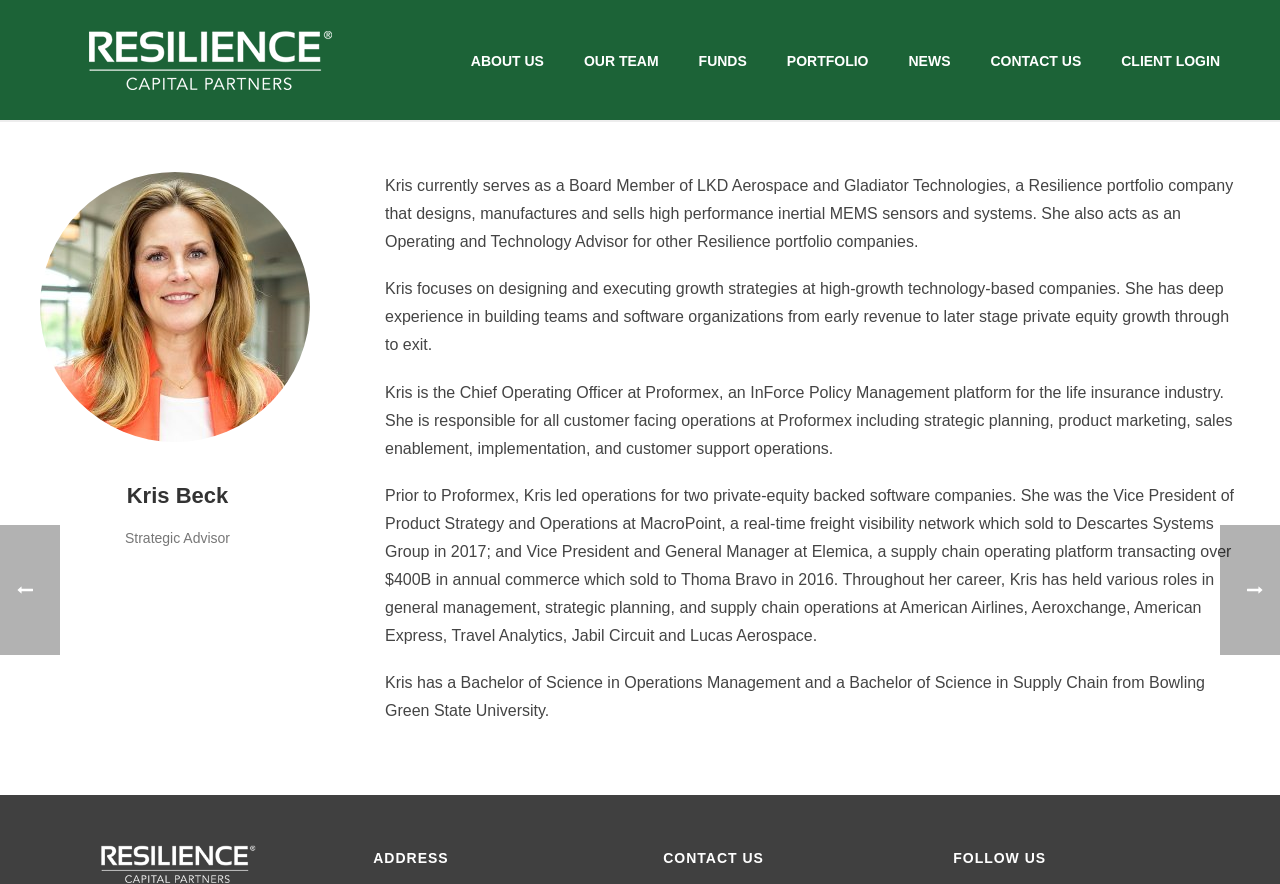Please find the bounding box for the following UI element description. Provide the coordinates in (top-left x, top-left y, bottom-right x, bottom-right y) format, with values between 0 and 1: Portfolio

[0.599, 0.055, 0.694, 0.082]